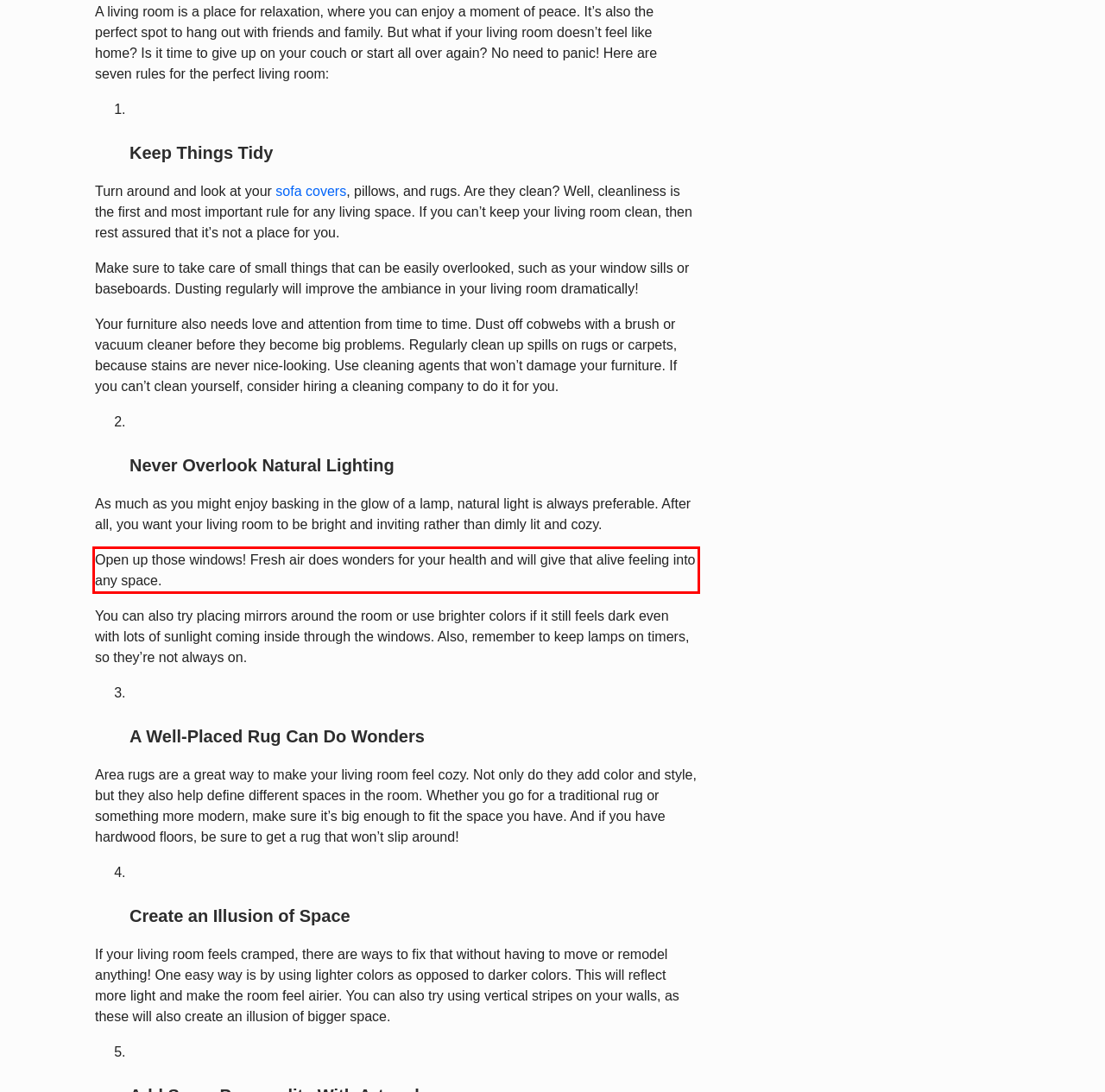From the given screenshot of a webpage, identify the red bounding box and extract the text content within it.

Open up those windows! Fresh air does wonders for your health and will give that alive feeling into any space.